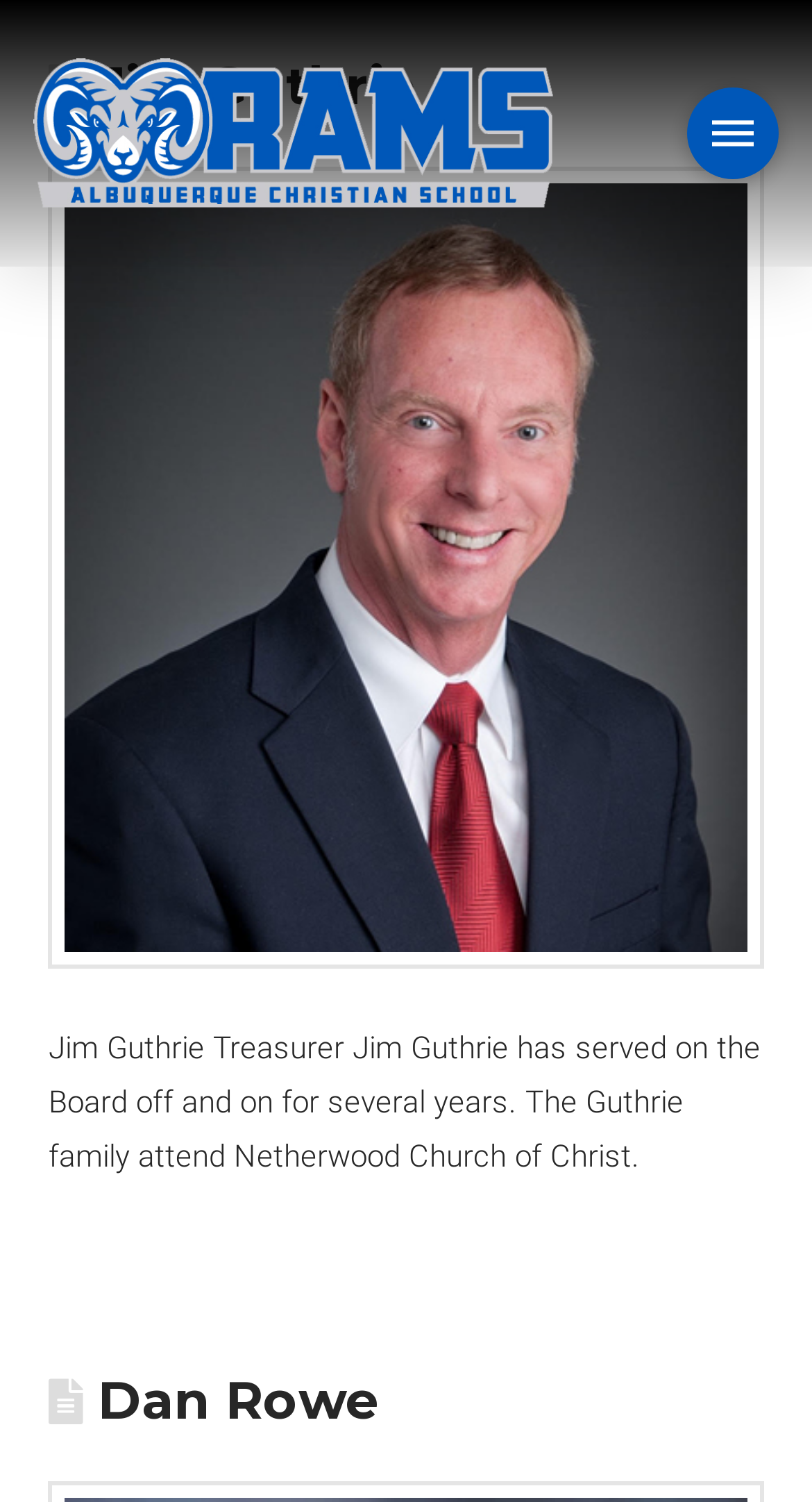Give a detailed explanation of the elements present on the webpage.

The webpage appears to be an author profile page for "abqchris777" at Albuquerque Christian School. At the top left, there is a "Rams Logo" image, which is also a link. To the right of the logo, there is a "Toggle Off Canvas Content" button that controls a menu.

Below the logo and button, there is a main article section that takes up most of the page. At the top of this section, there is a header with a link to "Jim Guthrie", who is likely a treasurer. Below this header, there is a brief description of Jim Guthrie, stating that he has served on the Board of Albuquerque Christian School for several years and attends Netherwood Church of Christ.

Further down the page, there is another header with a link to "Dan Rowe". This section appears to be a separate section or article, but its content is not provided in the accessibility tree.